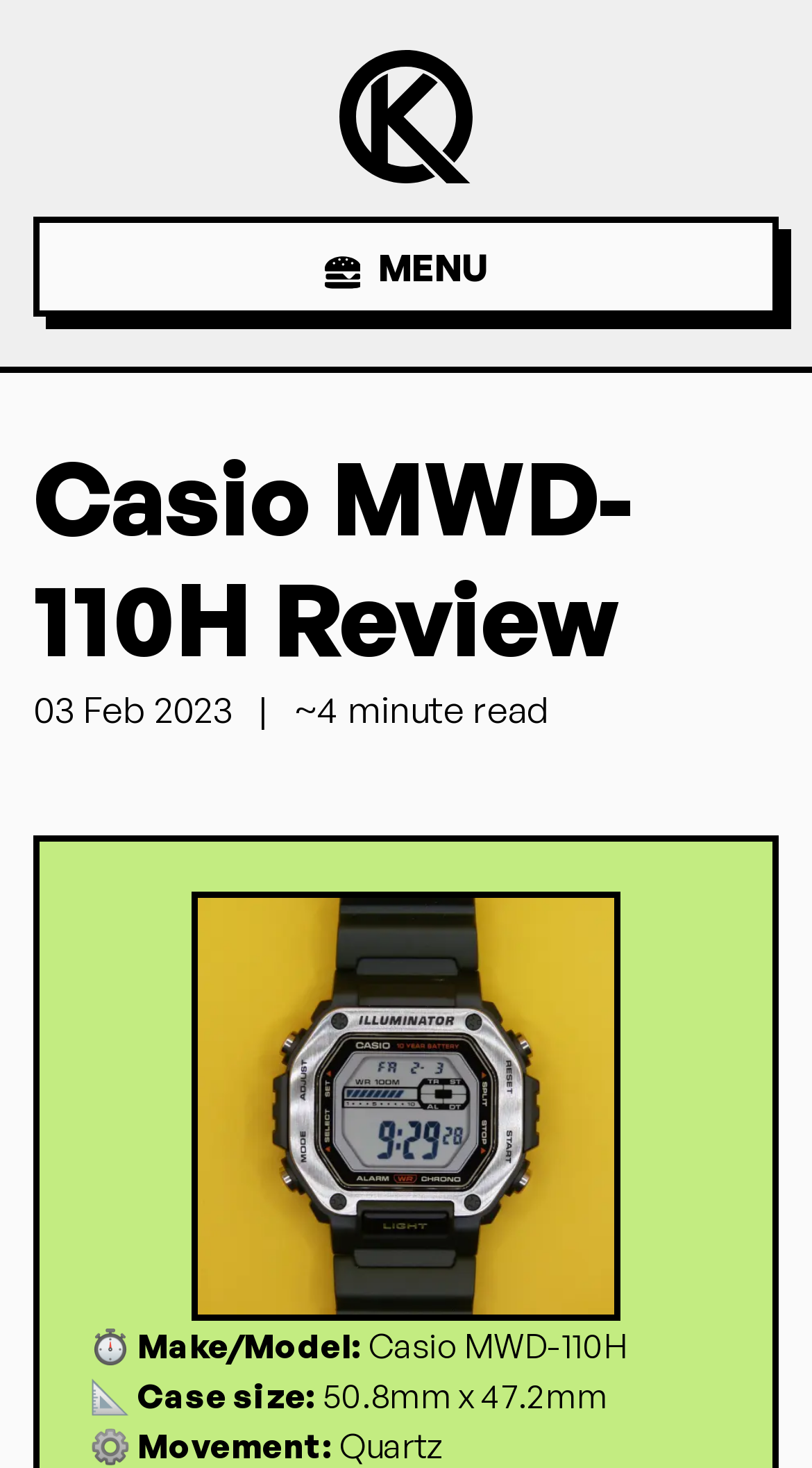What is the model of the watch being reviewed?
Look at the image and provide a short answer using one word or a phrase.

Casio MWD-110H